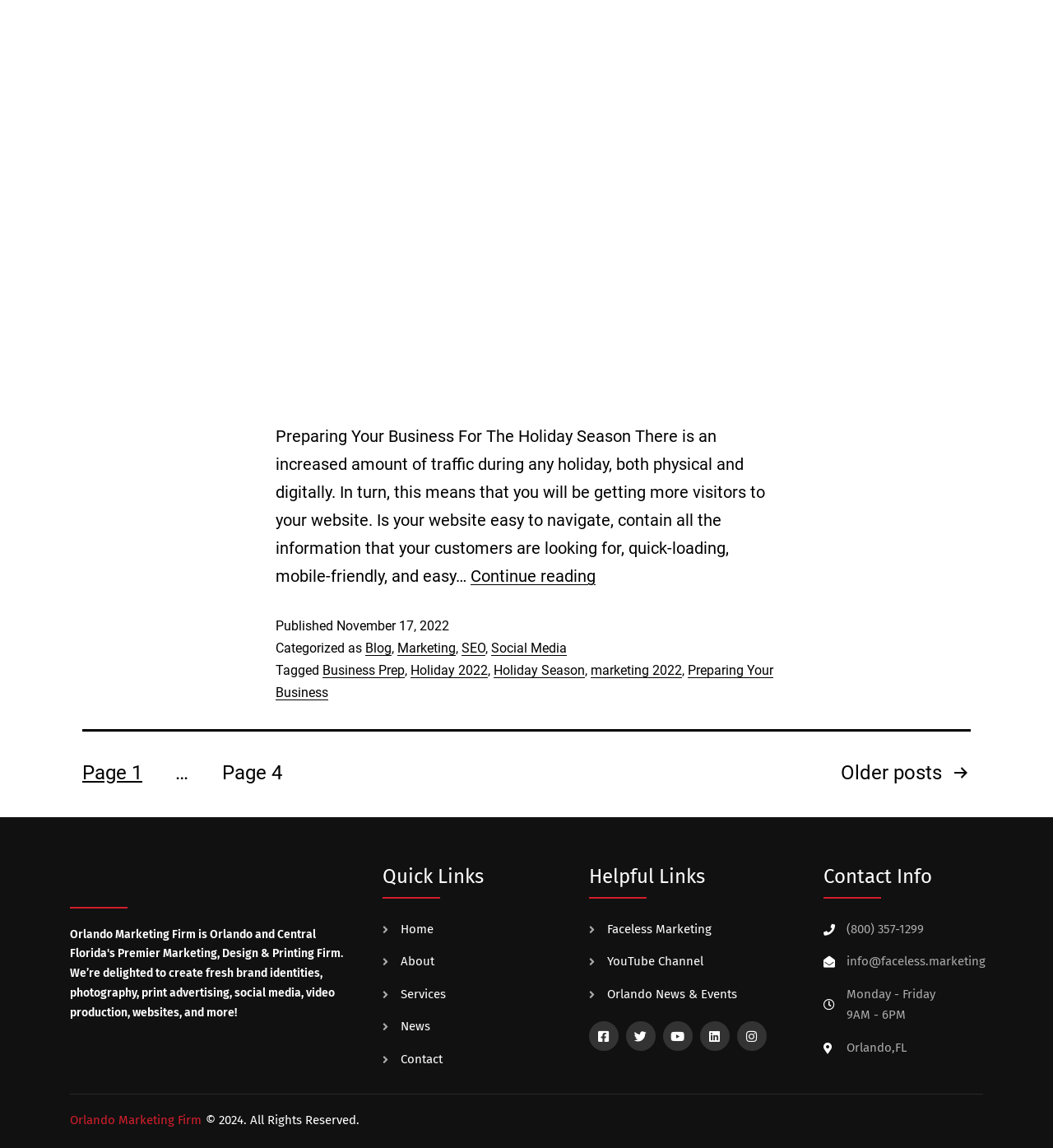Please determine the bounding box coordinates of the section I need to click to accomplish this instruction: "Check the Facebook page".

[0.559, 0.89, 0.587, 0.916]